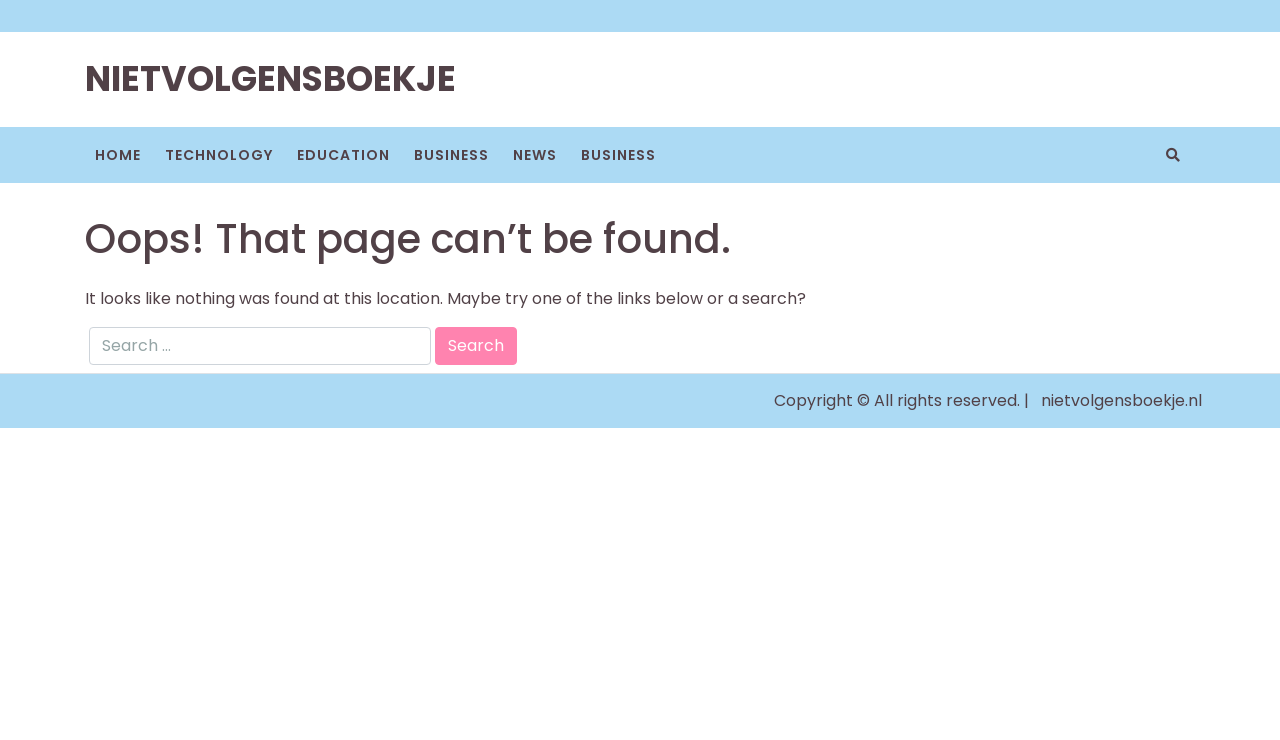Extract the top-level heading from the webpage and provide its text.

Oops! That page can’t be found.